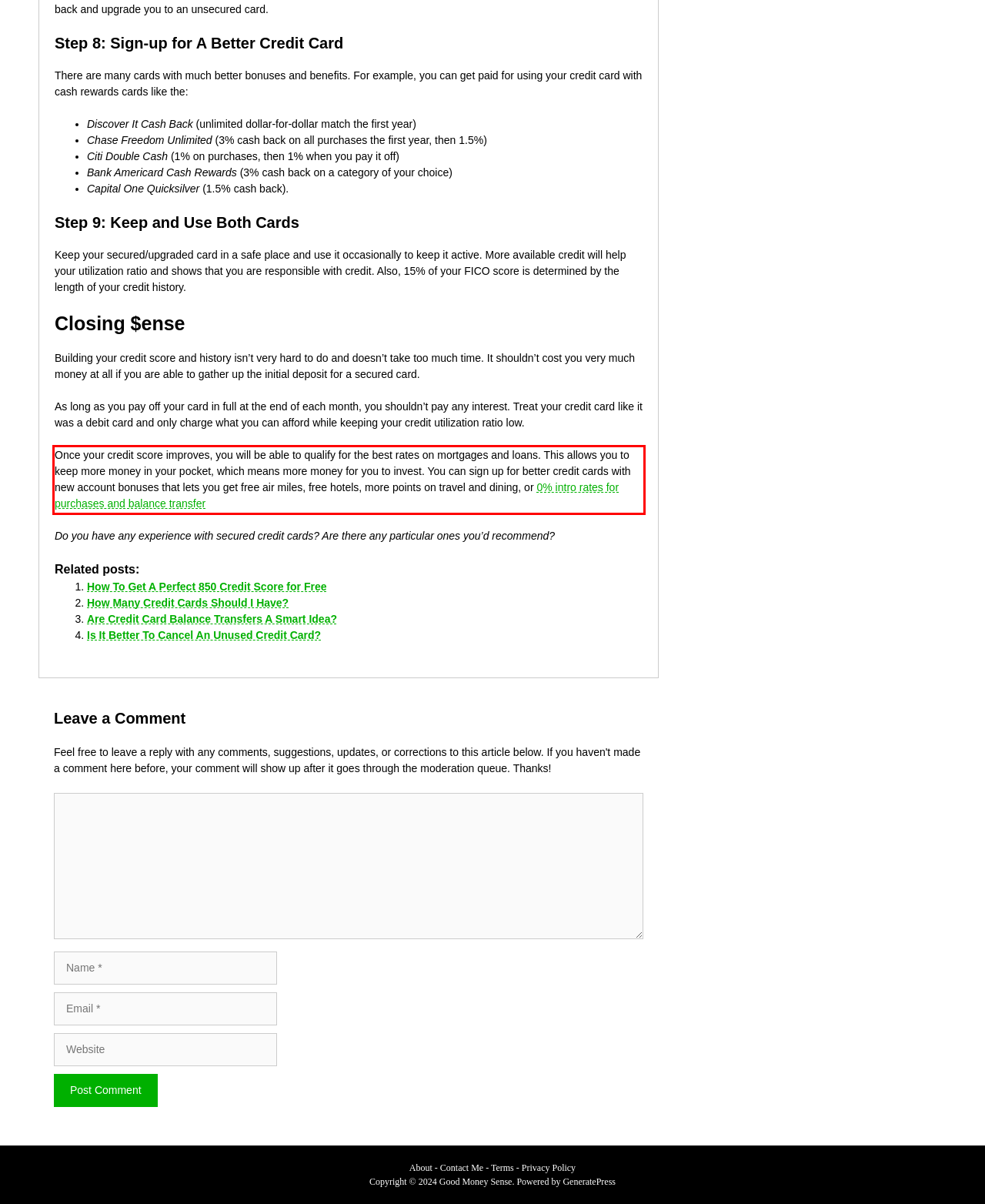Identify and transcribe the text content enclosed by the red bounding box in the given screenshot.

Once your credit score improves, you will be able to qualify for the best rates on mortgages and loans. This allows you to keep more money in your pocket, which means more money for you to invest. You can sign up for better credit cards with new account bonuses that lets you get free air miles, free hotels, more points on travel and dining, or 0% intro rates for purchases and balance transfer